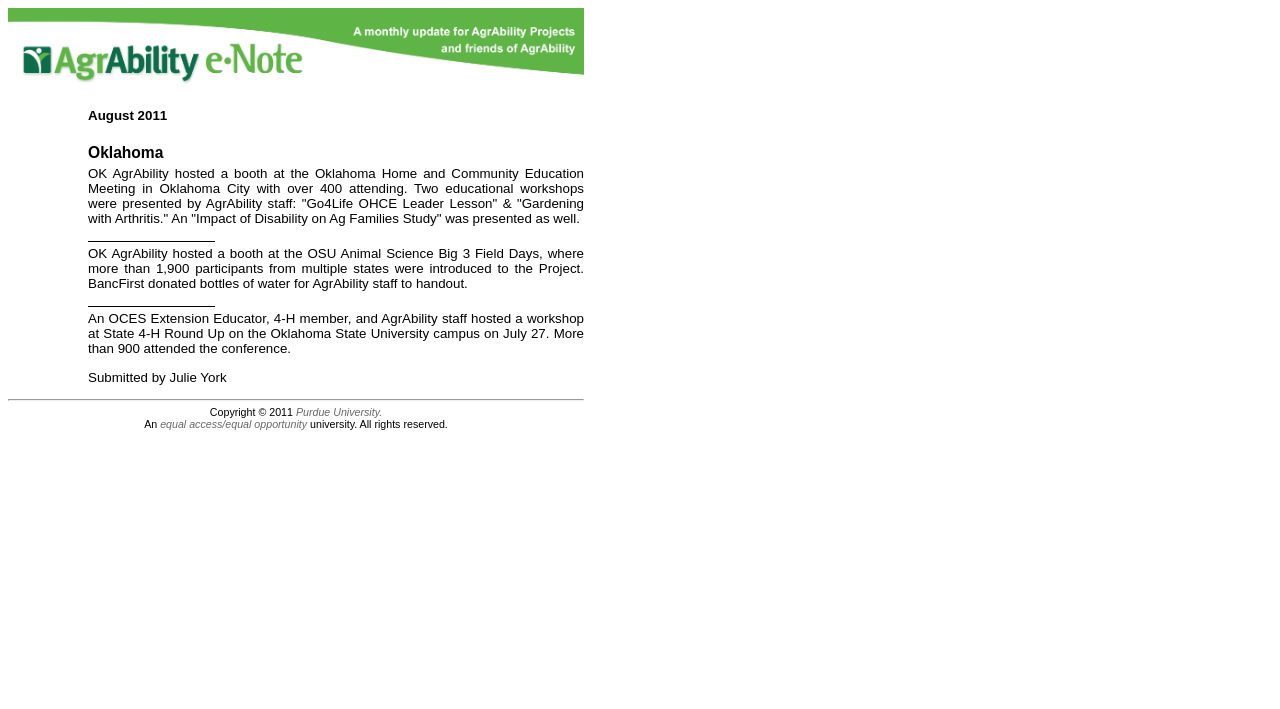What is the month mentioned in the webpage?
Please interpret the details in the image and answer the question thoroughly.

I found the StaticText element with the content 'August' at coordinates [0.069, 0.152, 0.105, 0.174], which indicates the month mentioned in the webpage.